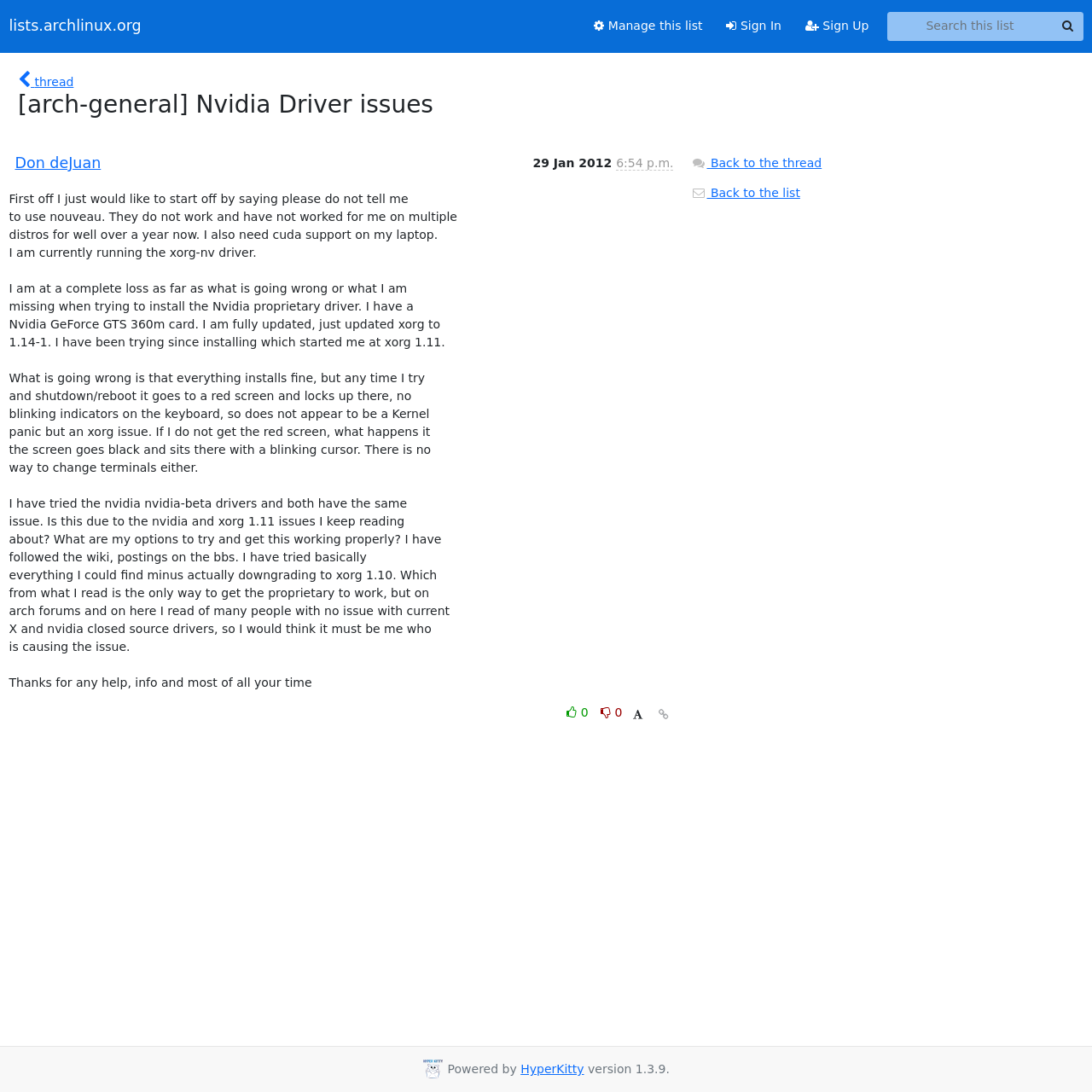What is the version of HyperKitty?
Your answer should be a single word or phrase derived from the screenshot.

1.3.9